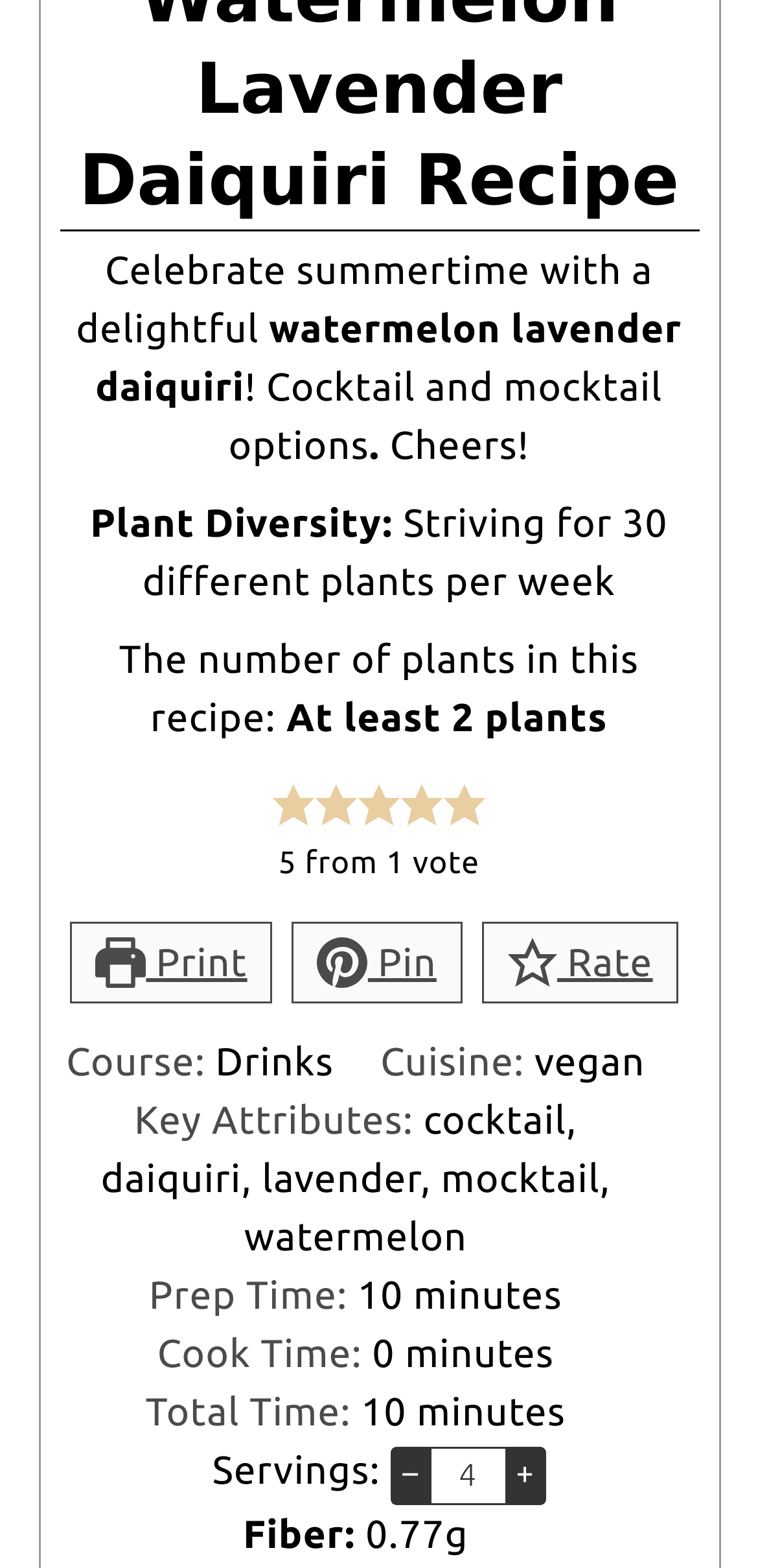Please determine the bounding box coordinates of the area that needs to be clicked to complete this task: 'Click the 'Search now' button'. The coordinates must be four float numbers between 0 and 1, formatted as [left, top, right, bottom].

None